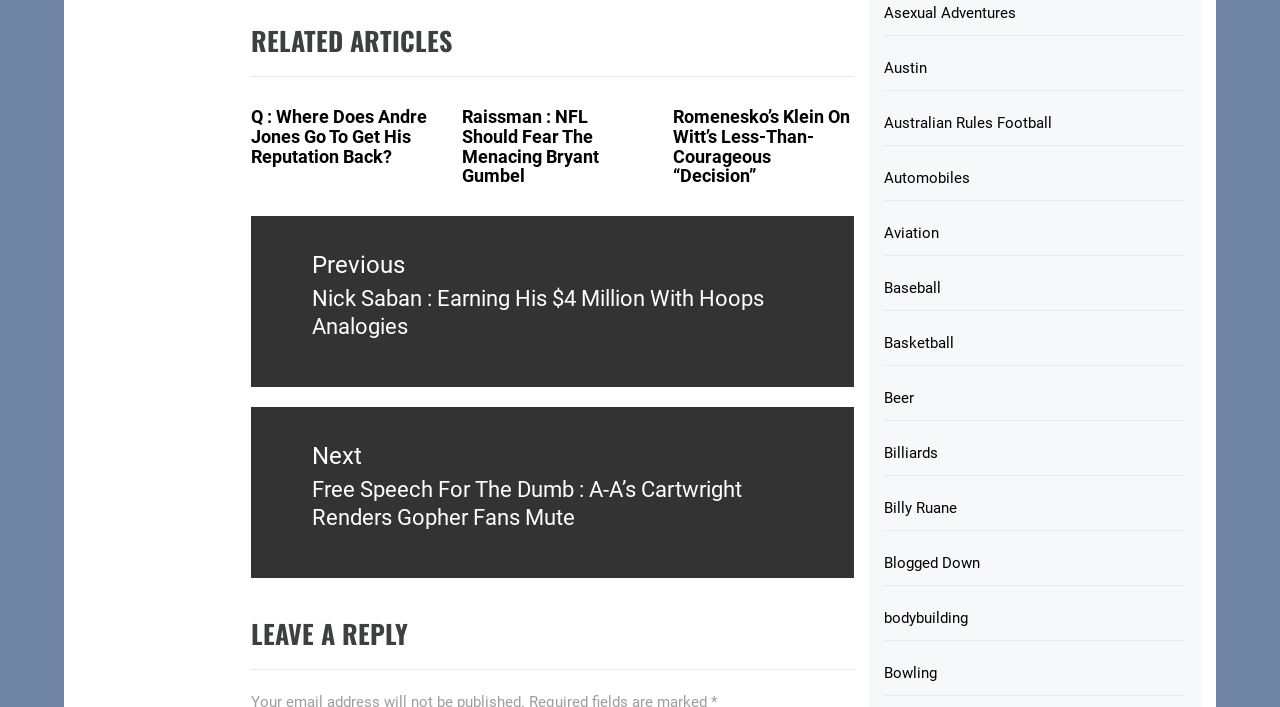Please find the bounding box coordinates of the element that must be clicked to perform the given instruction: "Leave a reply". The coordinates should be four float numbers from 0 to 1, i.e., [left, top, right, bottom].

[0.296, 0.888, 0.702, 0.958]